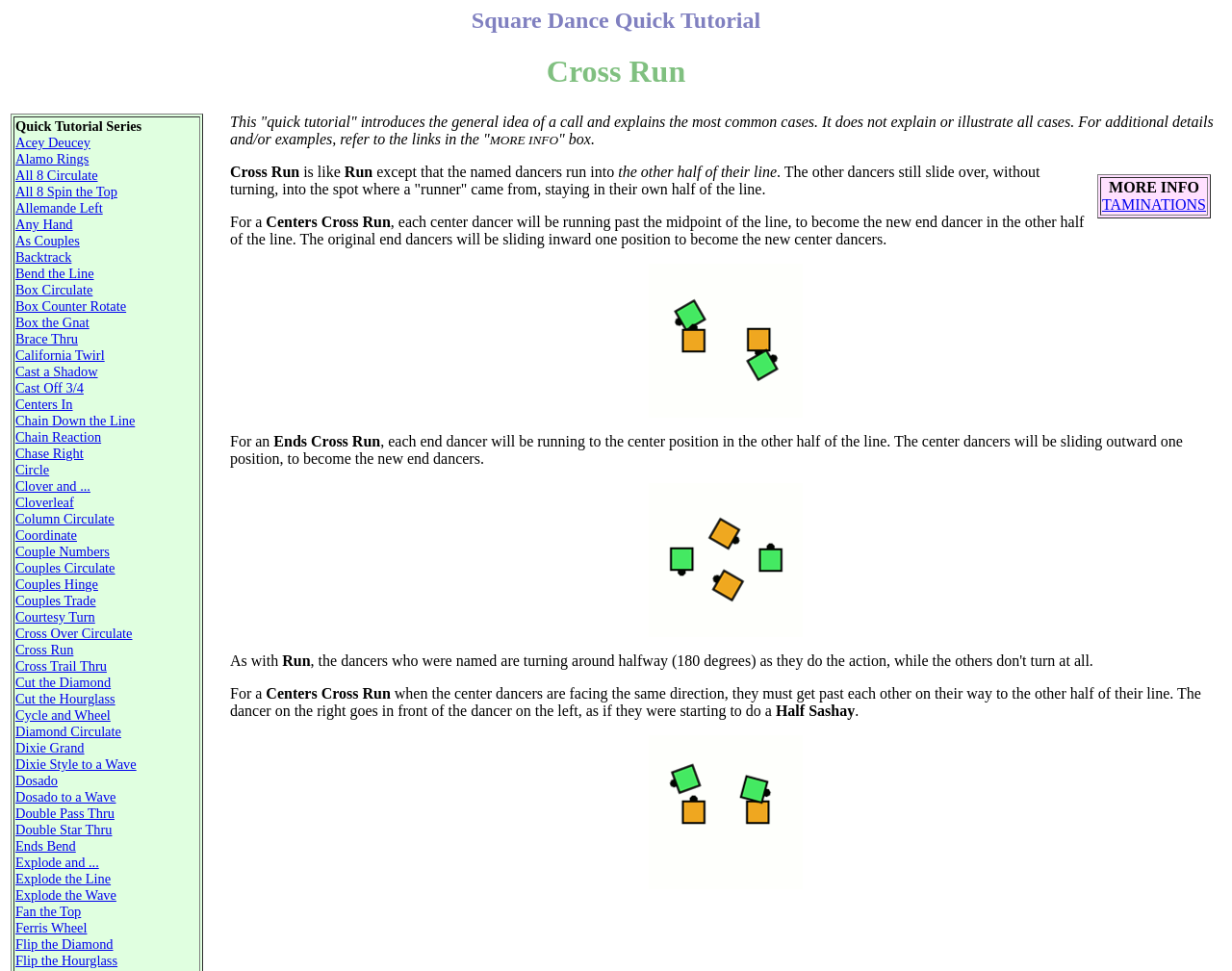Bounding box coordinates are specified in the format (top-left x, top-left y, bottom-right x, bottom-right y). All values are floating point numbers bounded between 0 and 1. Please provide the bounding box coordinate of the region this sentence describes: Chain Reaction

[0.012, 0.442, 0.082, 0.458]